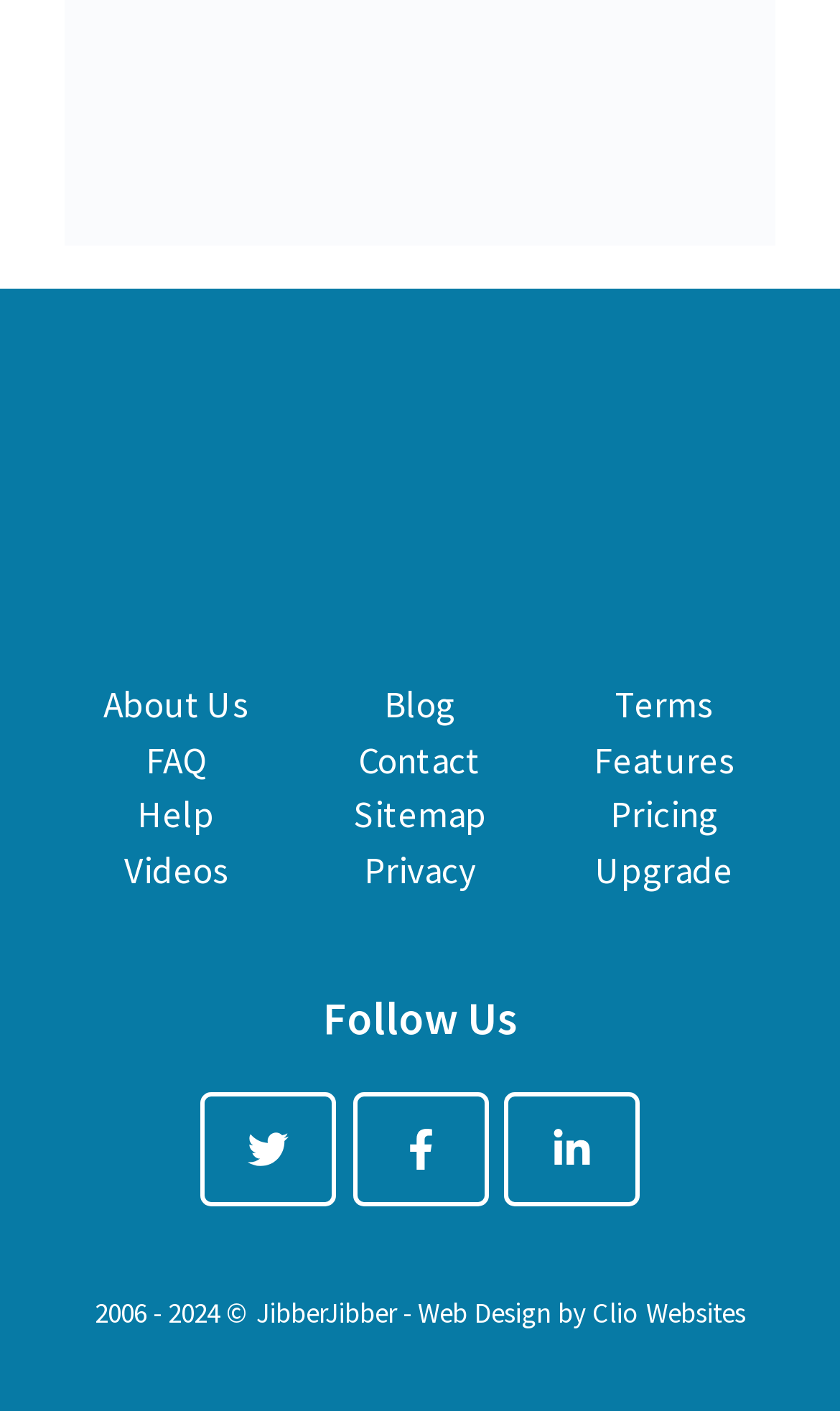Determine the bounding box coordinates of the UI element described by: "Videos".

[0.148, 0.6, 0.271, 0.633]